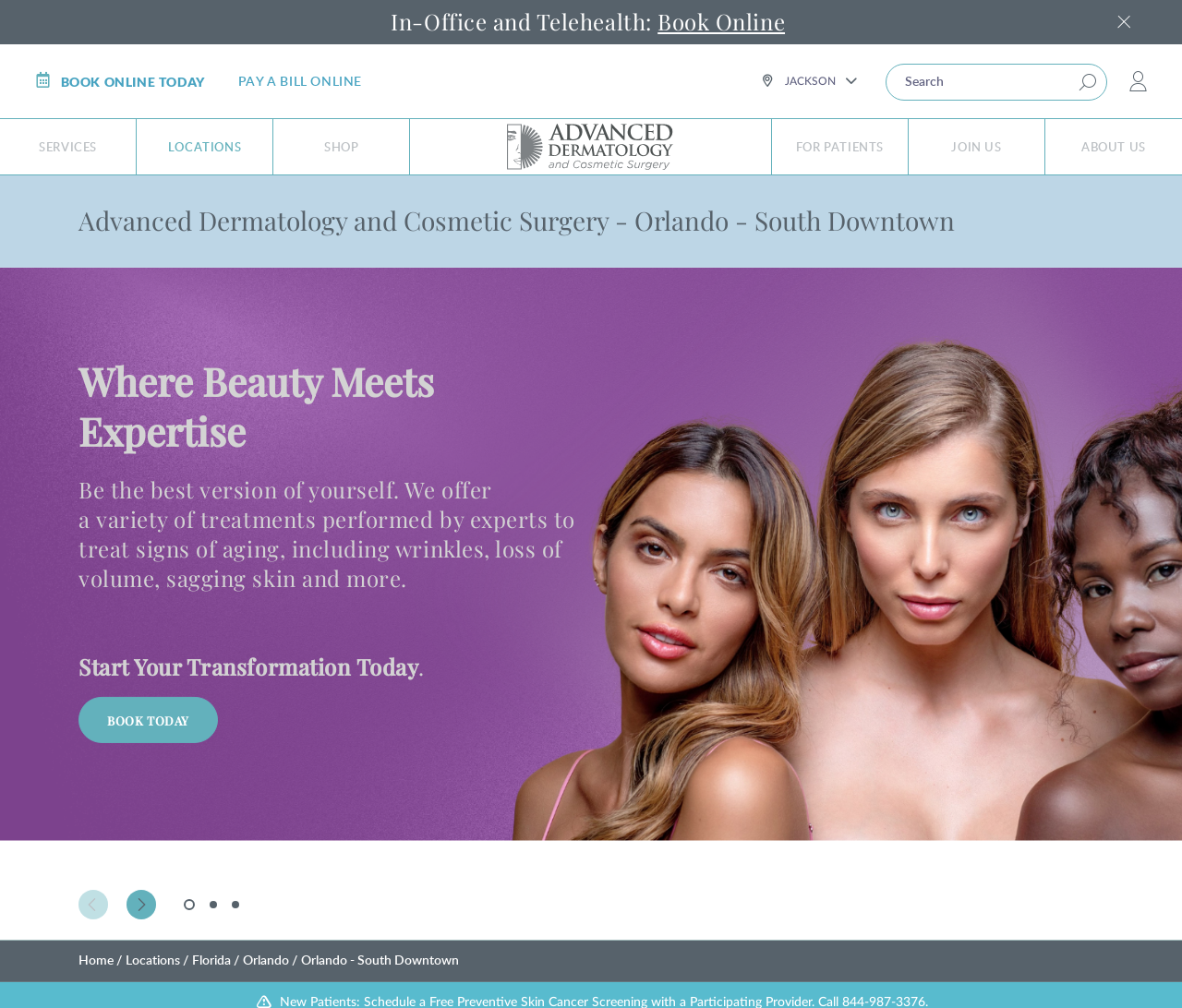Locate the bounding box coordinates of the element you need to click to accomplish the task described by this instruction: "Book today".

[0.066, 0.738, 0.184, 0.784]